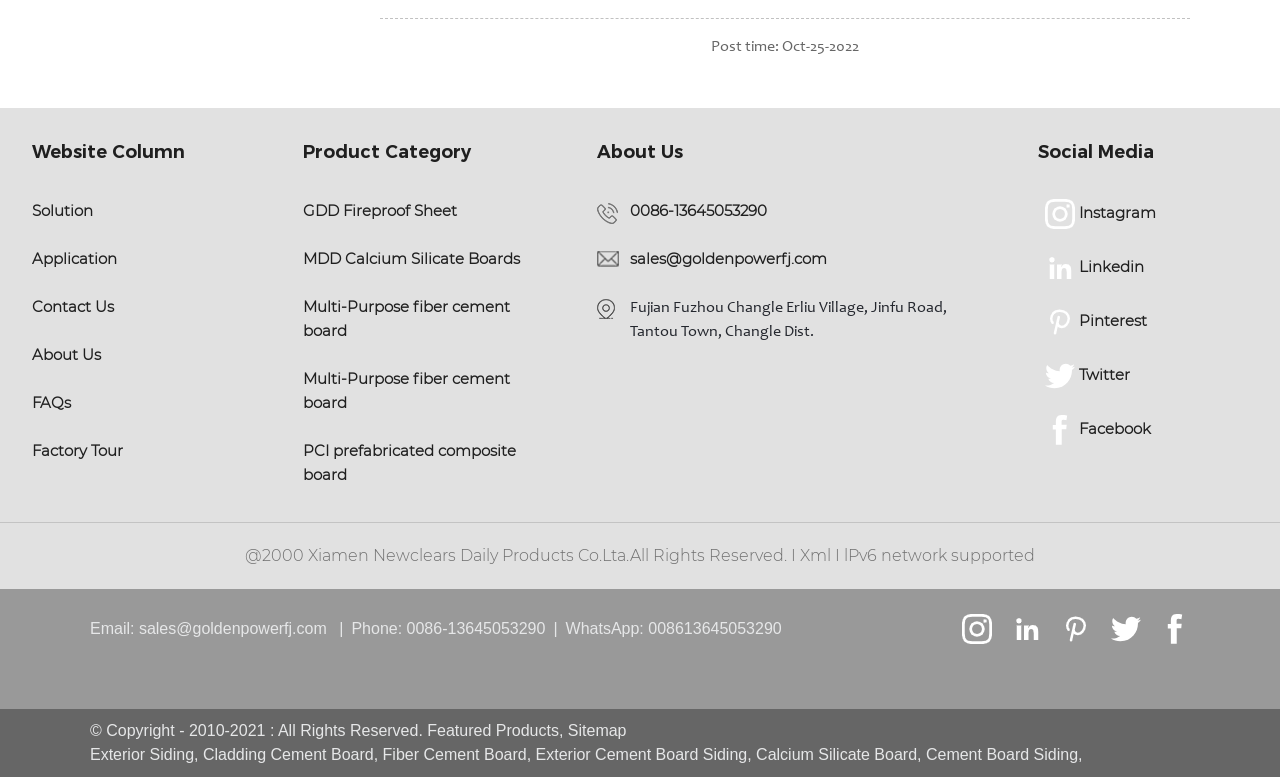Can you specify the bounding box coordinates of the area that needs to be clicked to fulfill the following instruction: "Check Featured Products"?

[0.334, 0.93, 0.437, 0.952]